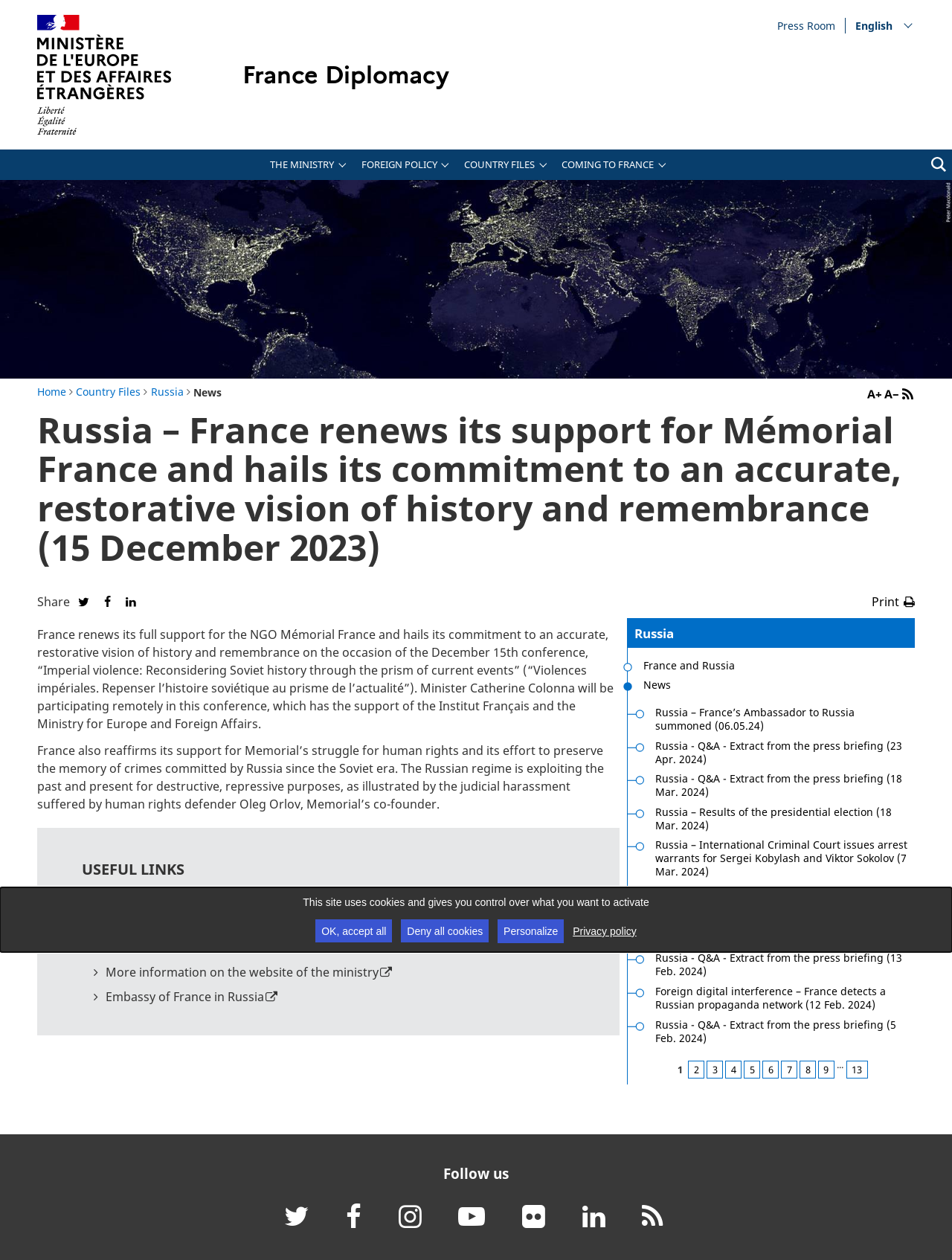Find the bounding box of the element with the following description: "Go to main content". The coordinates must be four float numbers between 0 and 1, formatted as [left, top, right, bottom].

[0.167, 0.001, 0.282, 0.014]